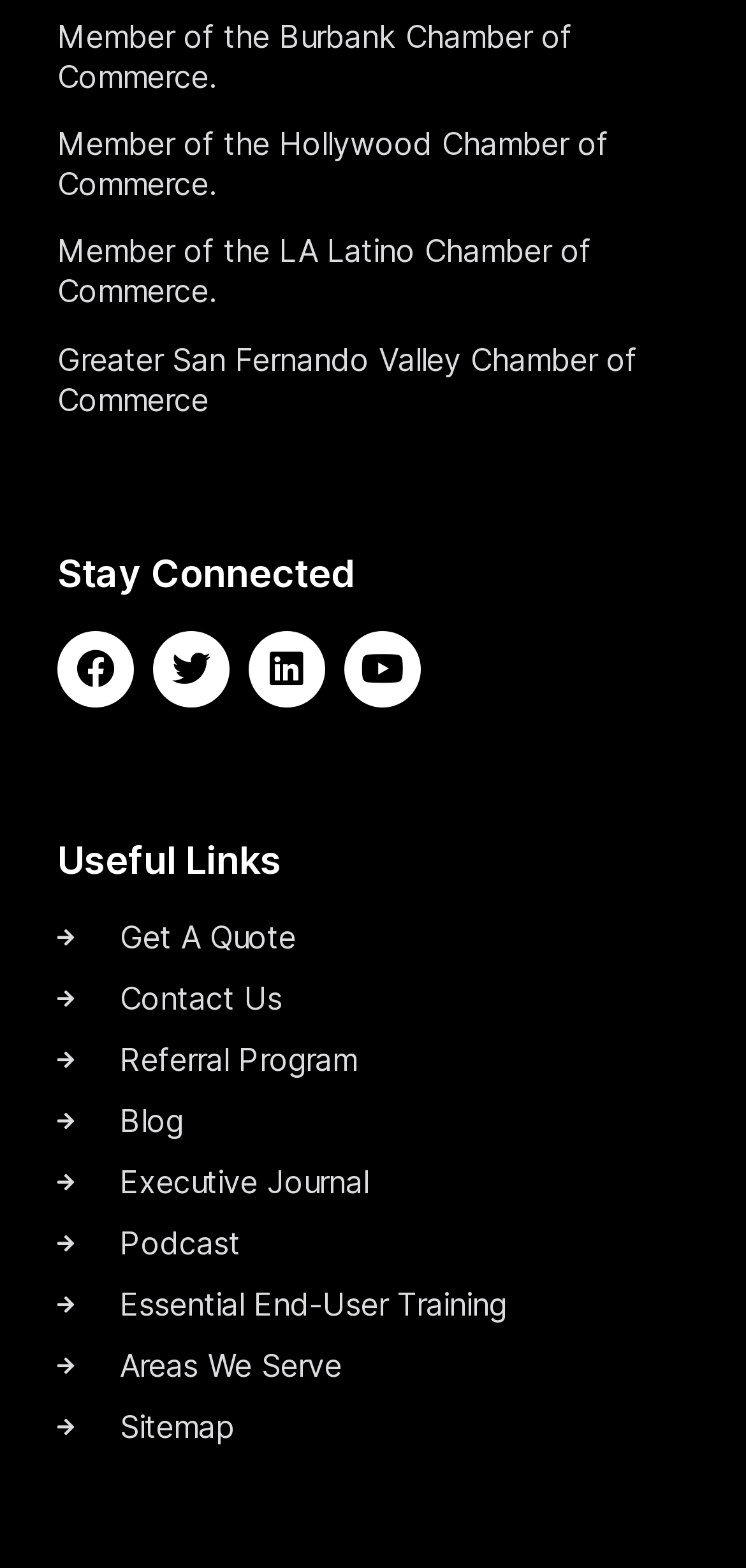Please mark the clickable region by giving the bounding box coordinates needed to complete this instruction: "Read the blog".

[0.077, 0.702, 0.245, 0.728]